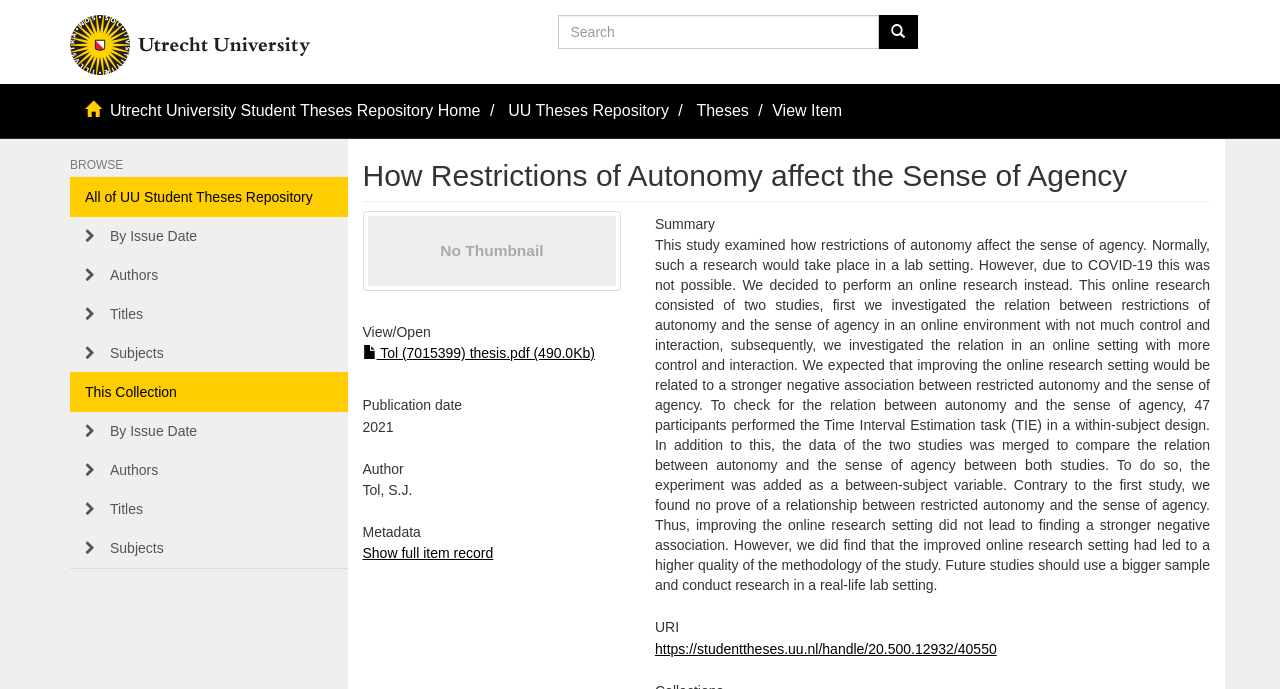Carefully examine the image and provide an in-depth answer to the question: What is the publication date of the thesis?

The publication date of the thesis can be found in the static text element with the text '2021' which is located under the 'Publication date' heading.